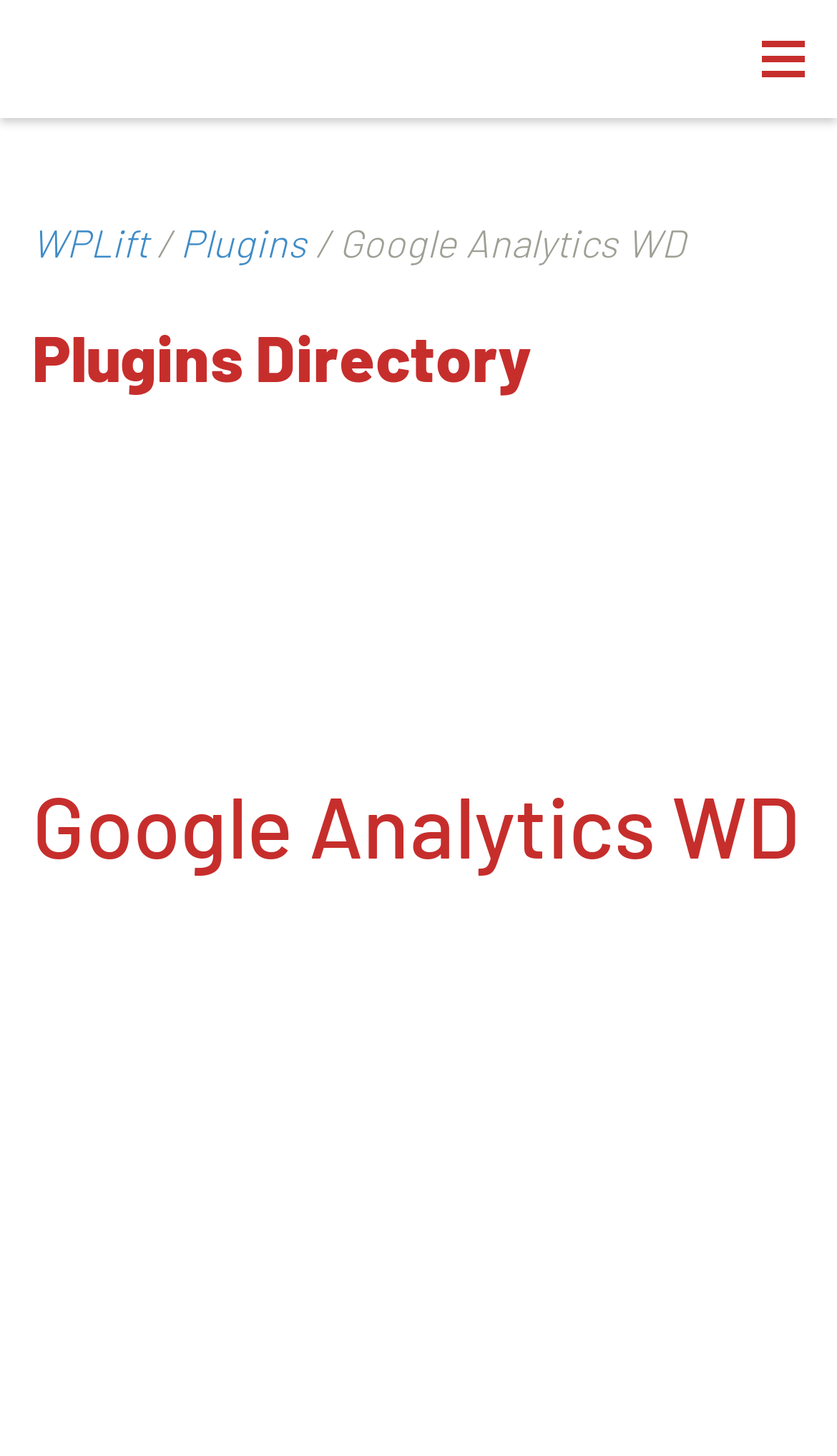Find the bounding box coordinates for the HTML element described in this sentence: "aria-label="Menu Toggle"". Provide the coordinates as four float numbers between 0 and 1, in the format [left, top, right, bottom].

[0.91, 0.022, 0.962, 0.059]